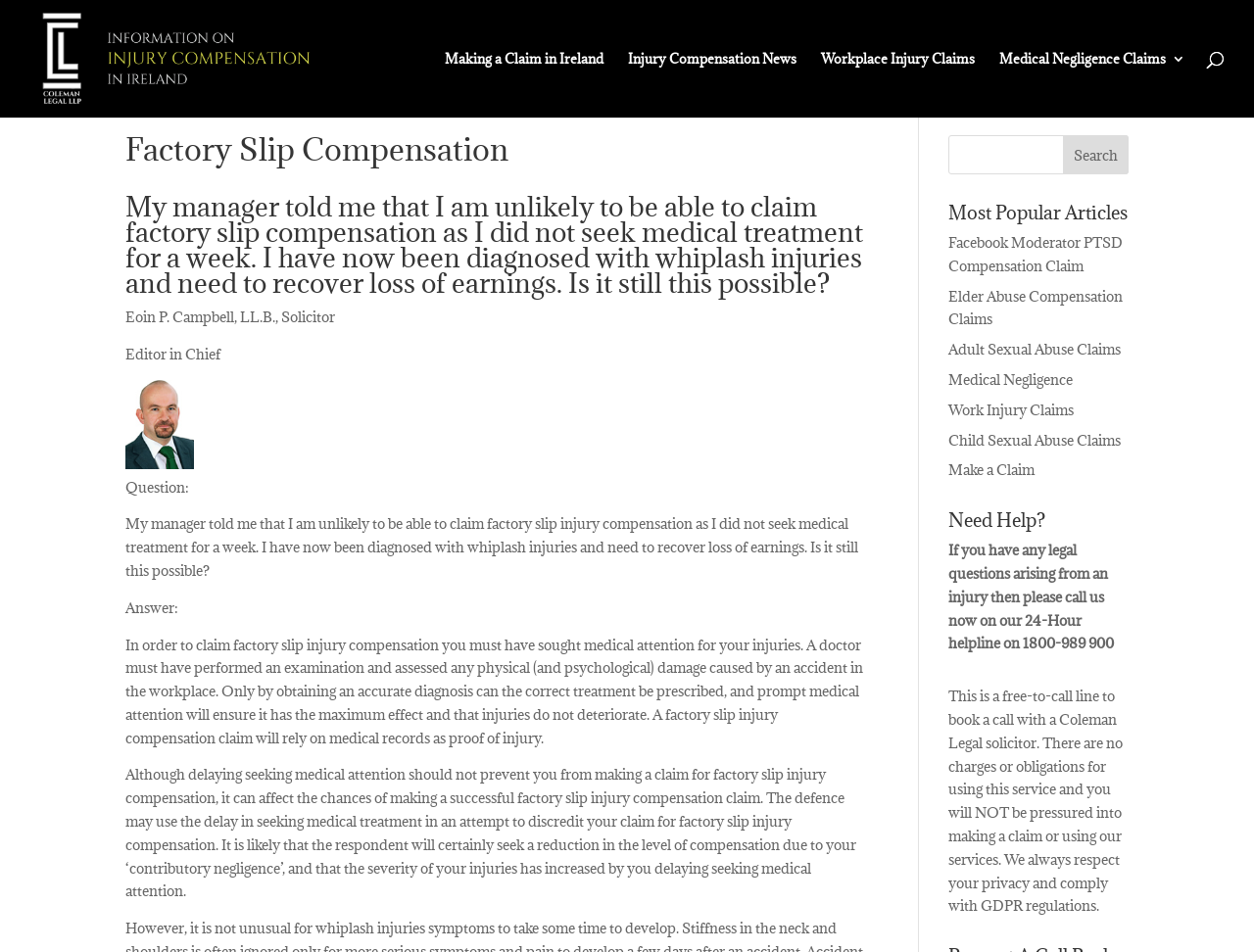Please specify the bounding box coordinates of the clickable section necessary to execute the following command: "Click on the 'buy BPH Surgery Probe Plasma Surgical Device Minimally Invasive For Urethratresia online manufacturer' link".

None